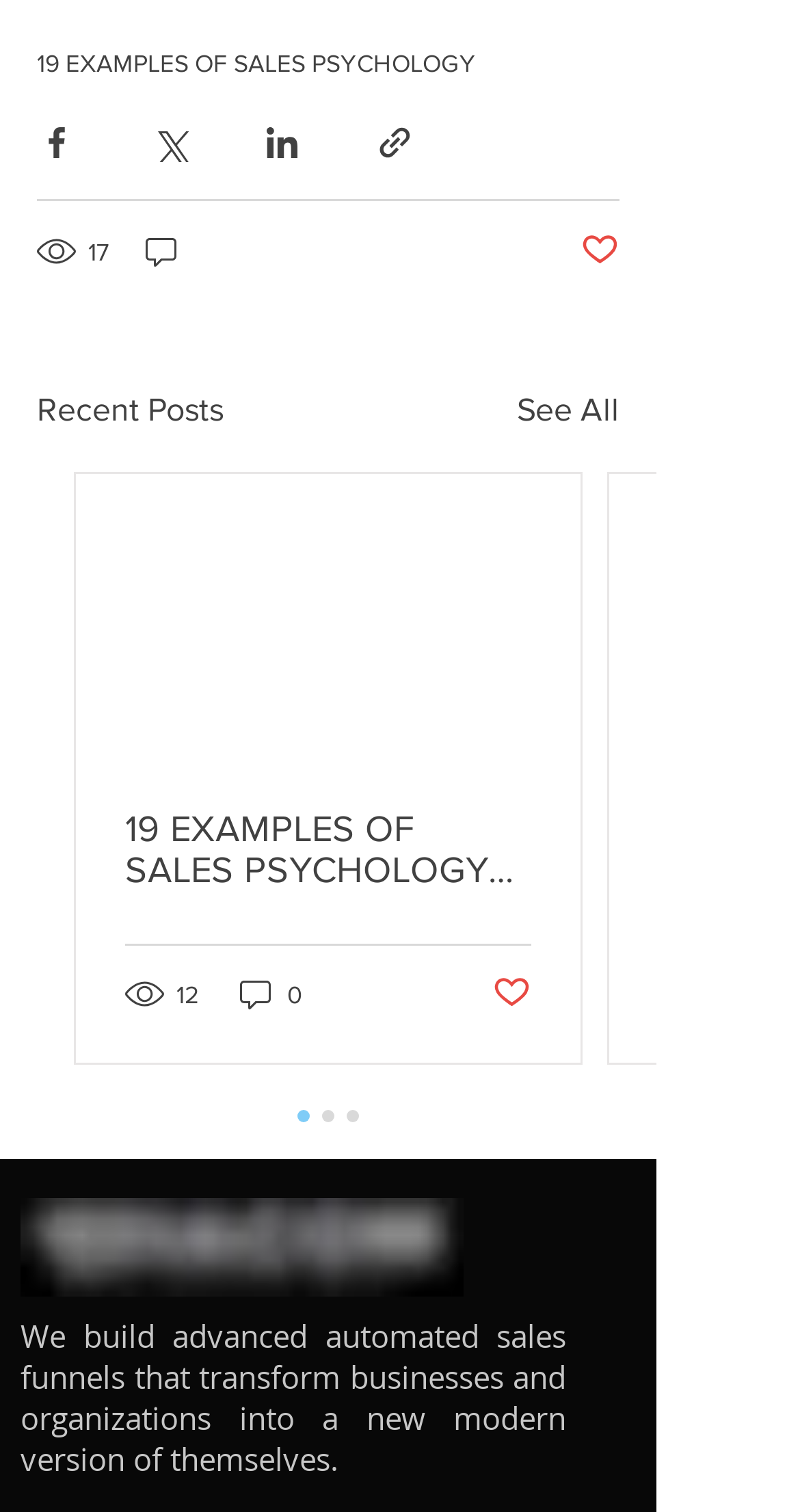Please identify the coordinates of the bounding box that should be clicked to fulfill this instruction: "Read the article about sales psychology".

[0.046, 0.033, 0.595, 0.052]